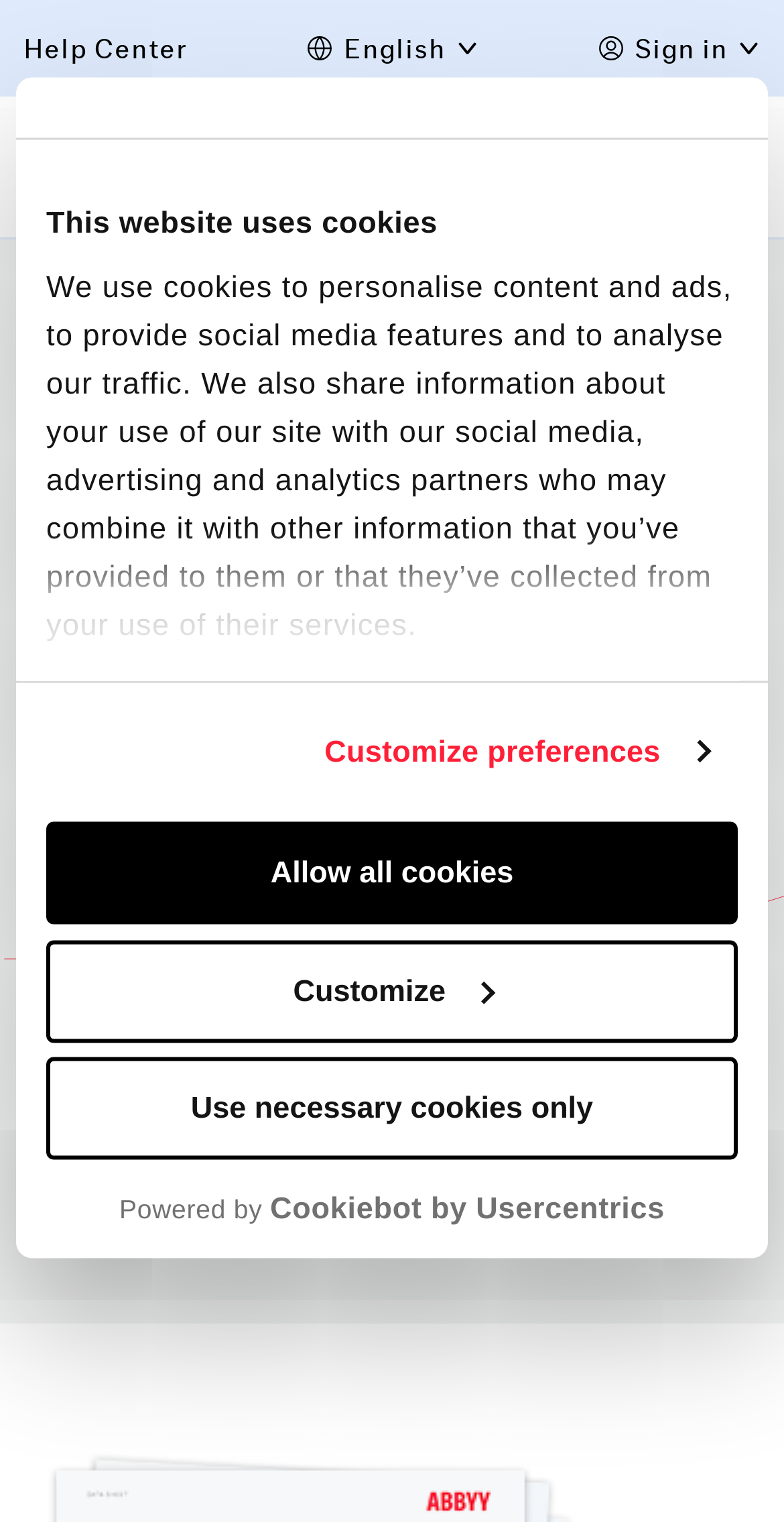Bounding box coordinates are specified in the format (top-left x, top-left y, bottom-right x, bottom-right y). All values are floating point numbers bounded between 0 and 1. Please provide the bounding box coordinate of the region this sentence describes: Powered by Cookiebot by Usercentrics

[0.059, 0.782, 0.941, 0.807]